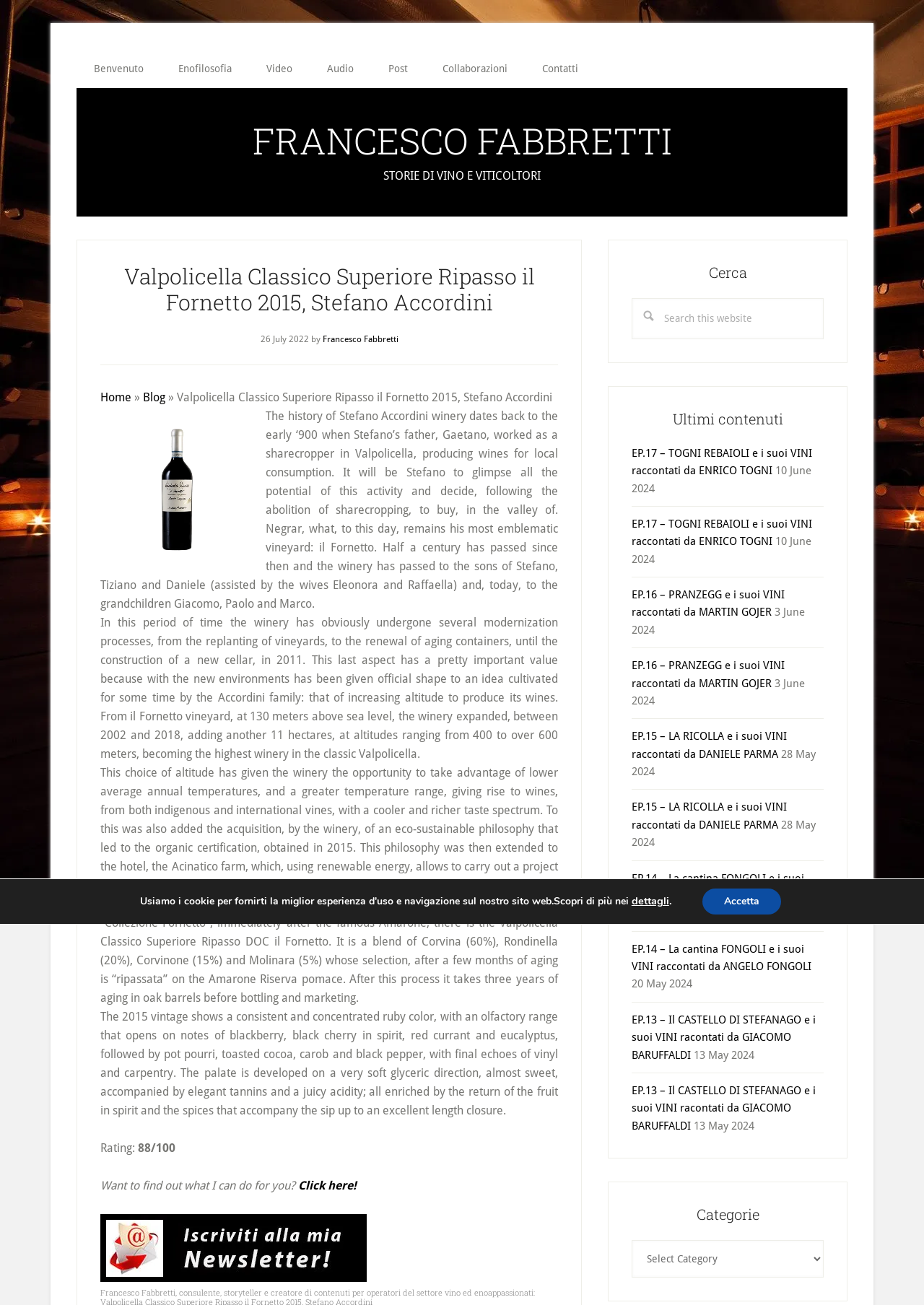Please identify the bounding box coordinates of the clickable area that will fulfill the following instruction: "Read more about Valpolicella Classico Superiore Ripasso il Fornetto 2015". The coordinates should be in the format of four float numbers between 0 and 1, i.e., [left, top, right, bottom].

[0.109, 0.202, 0.604, 0.242]